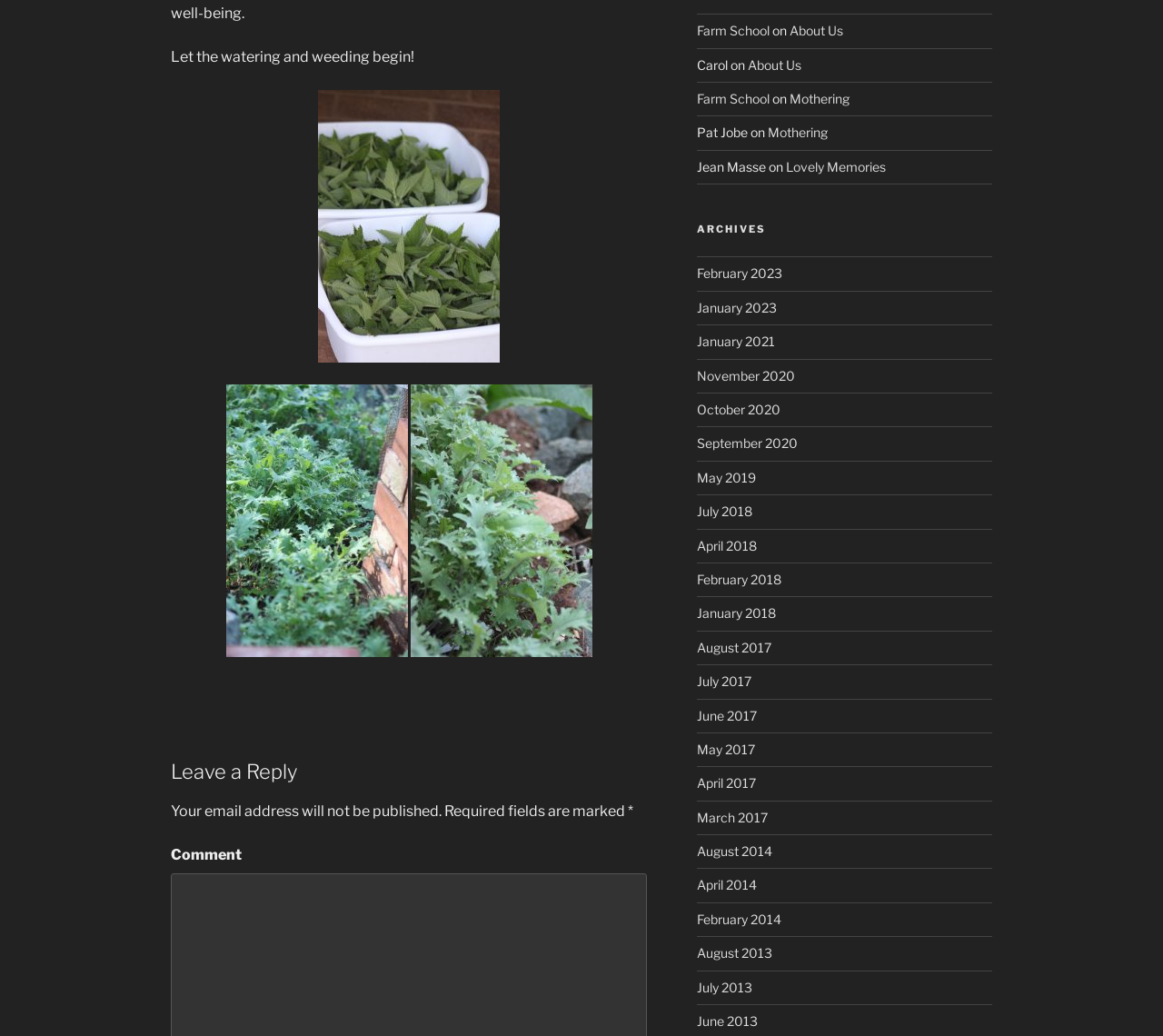Bounding box coordinates must be specified in the format (top-left x, top-left y, bottom-right x, bottom-right y). All values should be floating point numbers between 0 and 1. What are the bounding box coordinates of the UI element described as: Mothering

[0.66, 0.12, 0.711, 0.135]